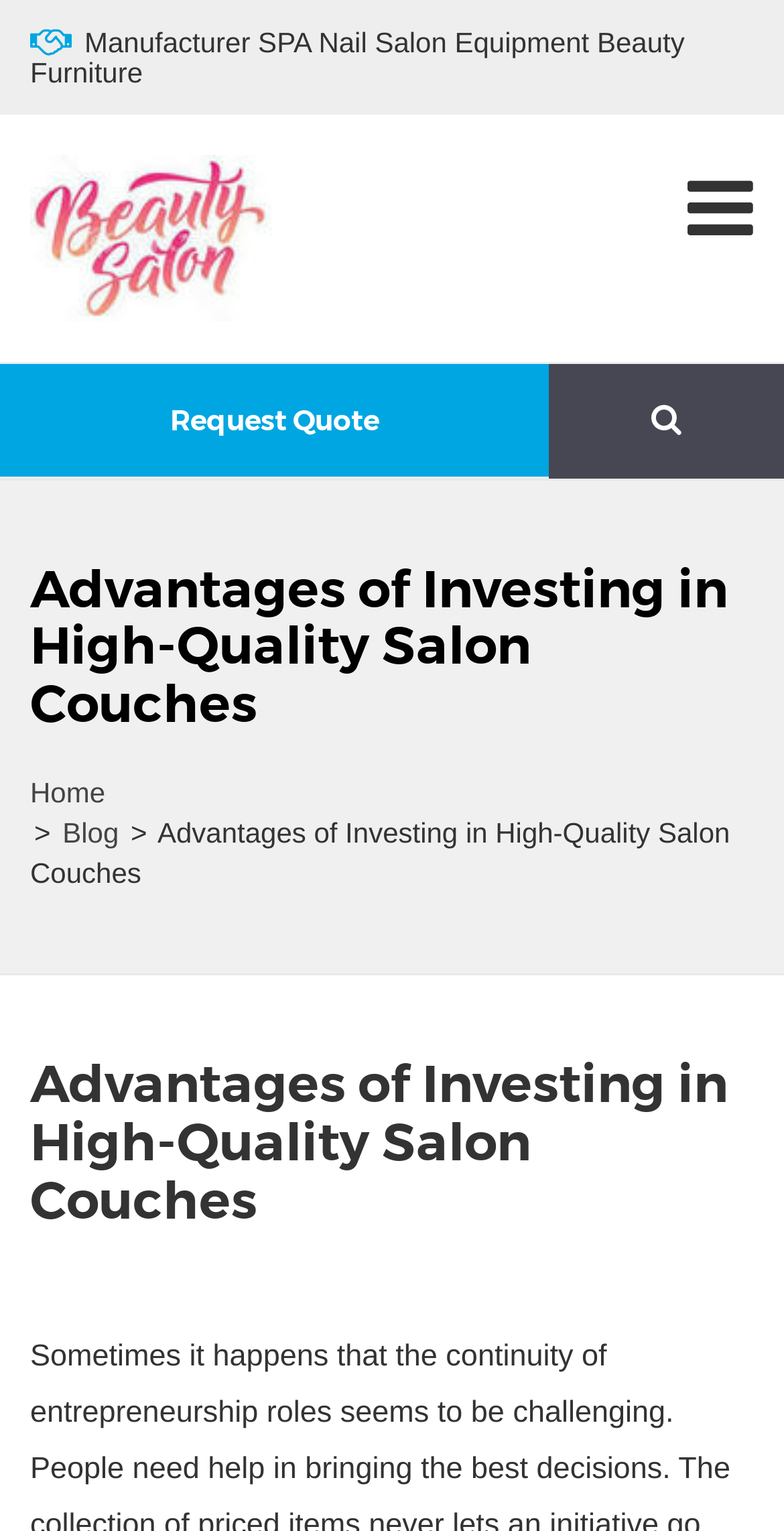Could you please study the image and provide a detailed answer to the question:
How many images are there on the webpage?

I can see only one image on the webpage, which is associated with the link 'Salon Equipment: Buy Cheap Best Beauty Spa Furniture from Chinese Supplies'.